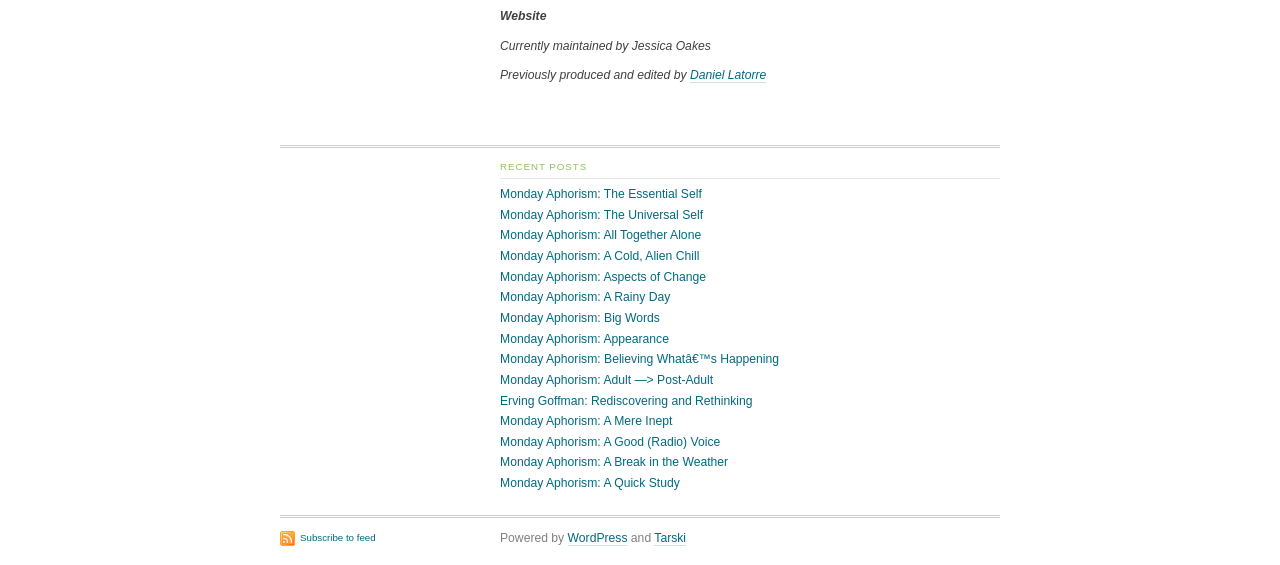Please examine the image and answer the question with a detailed explanation:
Who is the current maintainer of the website?

The answer can be found in the static text element 'Currently maintained by Jessica Oakes' which is located at the top of the webpage, indicating that Jessica Oakes is the current maintainer of the website.